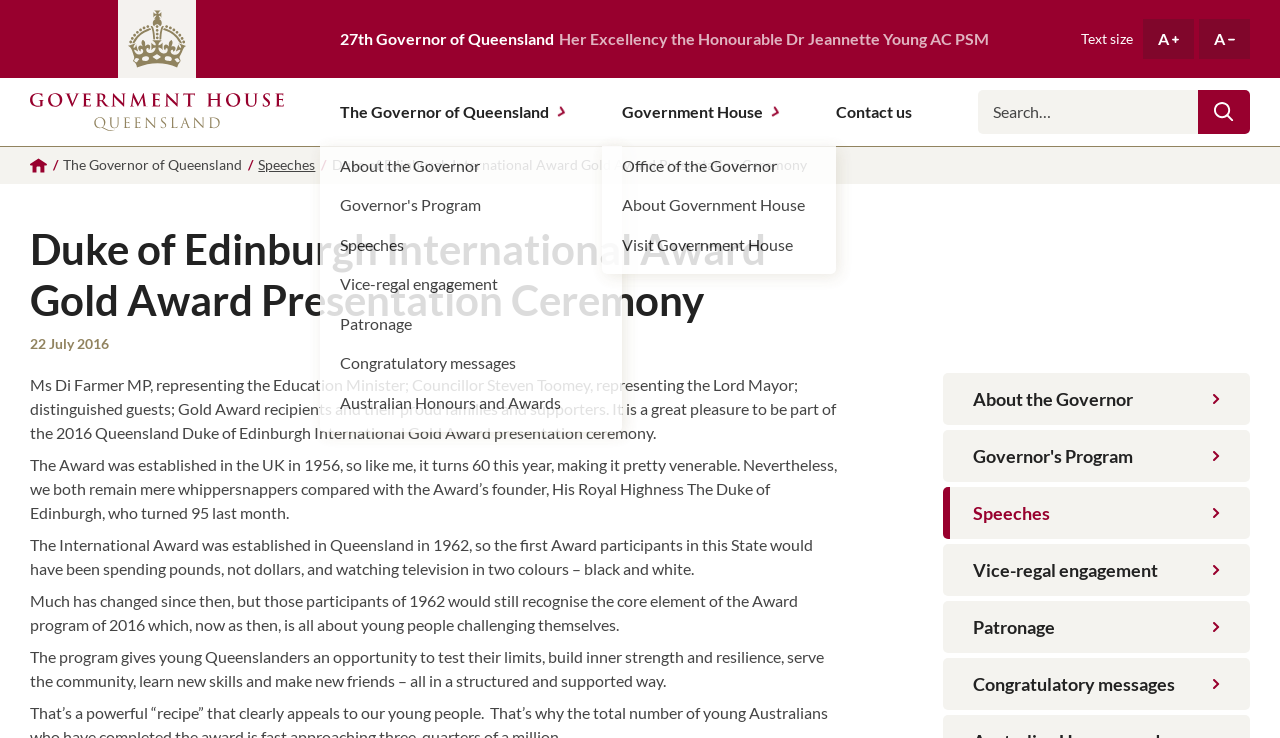Find the bounding box coordinates of the element to click in order to complete the given instruction: "Contact us."

[0.638, 0.106, 0.728, 0.197]